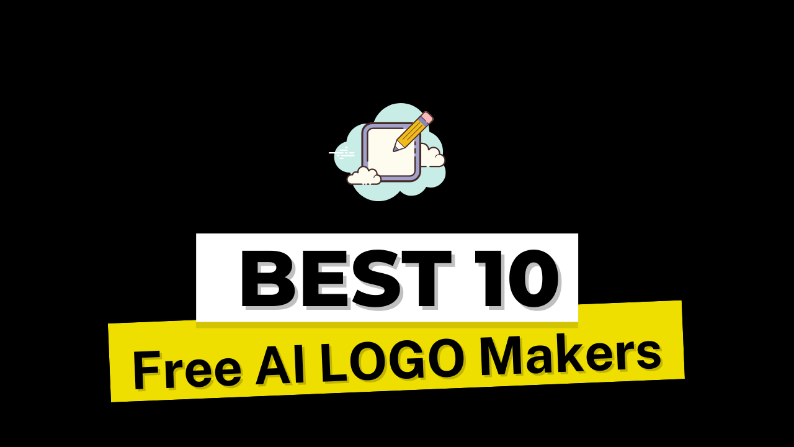Generate an elaborate caption that covers all aspects of the image.

The image prominently features the title "BEST 10 Free AI LOGO Makers," designed to attract viewers seeking logo creation tools. It showcases a colorful and engaging visual, with a pencil icon and clouds positioned above the text, symbolizing creativity and innovation. The title is set against a striking contrast of black, white, and bright yellow, enhancing readability and drawing attention. This graphic is likely part of an informative blog post discussing top AI-driven logo makers, aimed at helping bloggers and online businesses create standout logos efficiently.